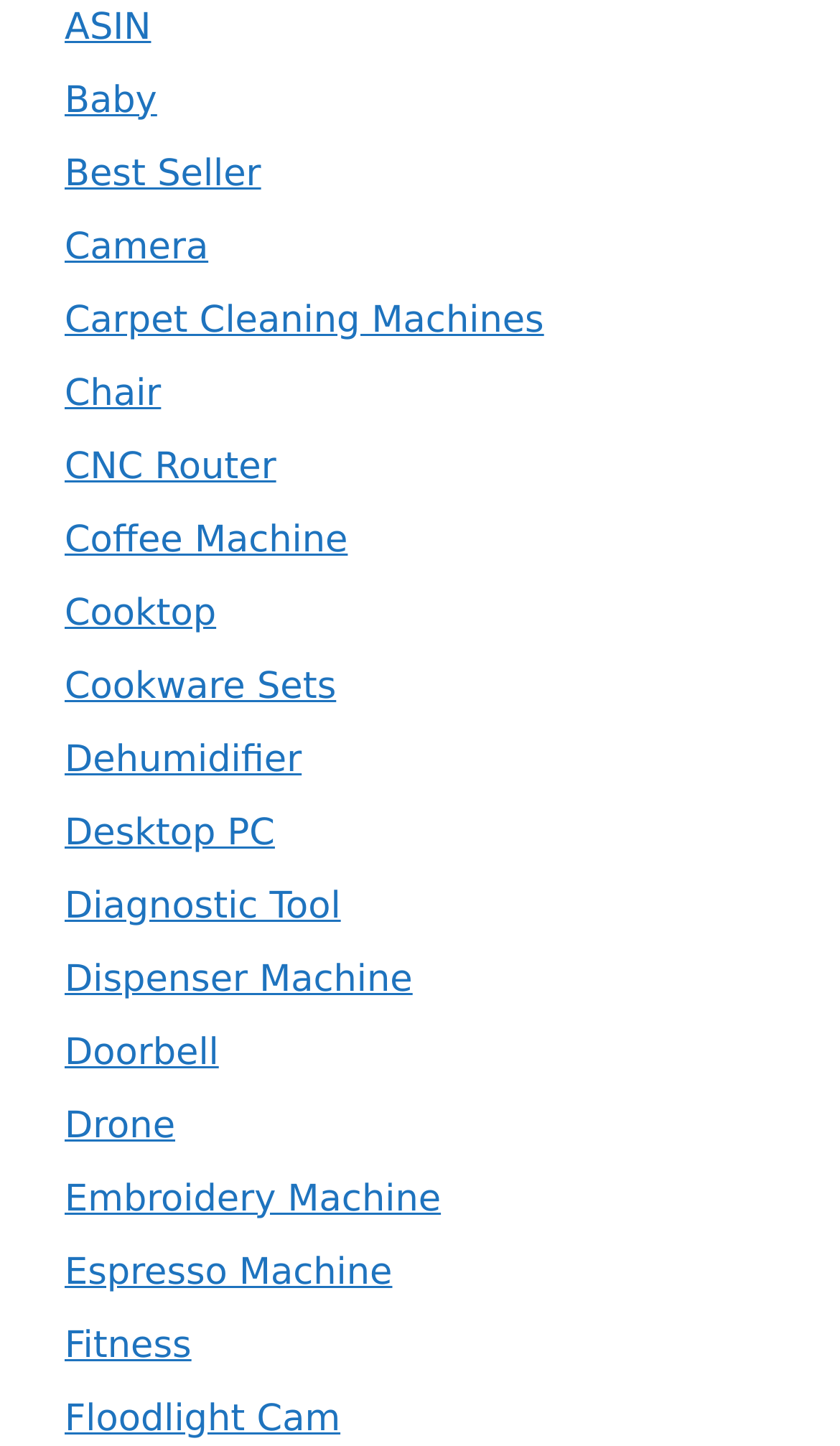Show the bounding box coordinates for the HTML element as described: "Dispenser Machine".

[0.077, 0.662, 0.491, 0.692]